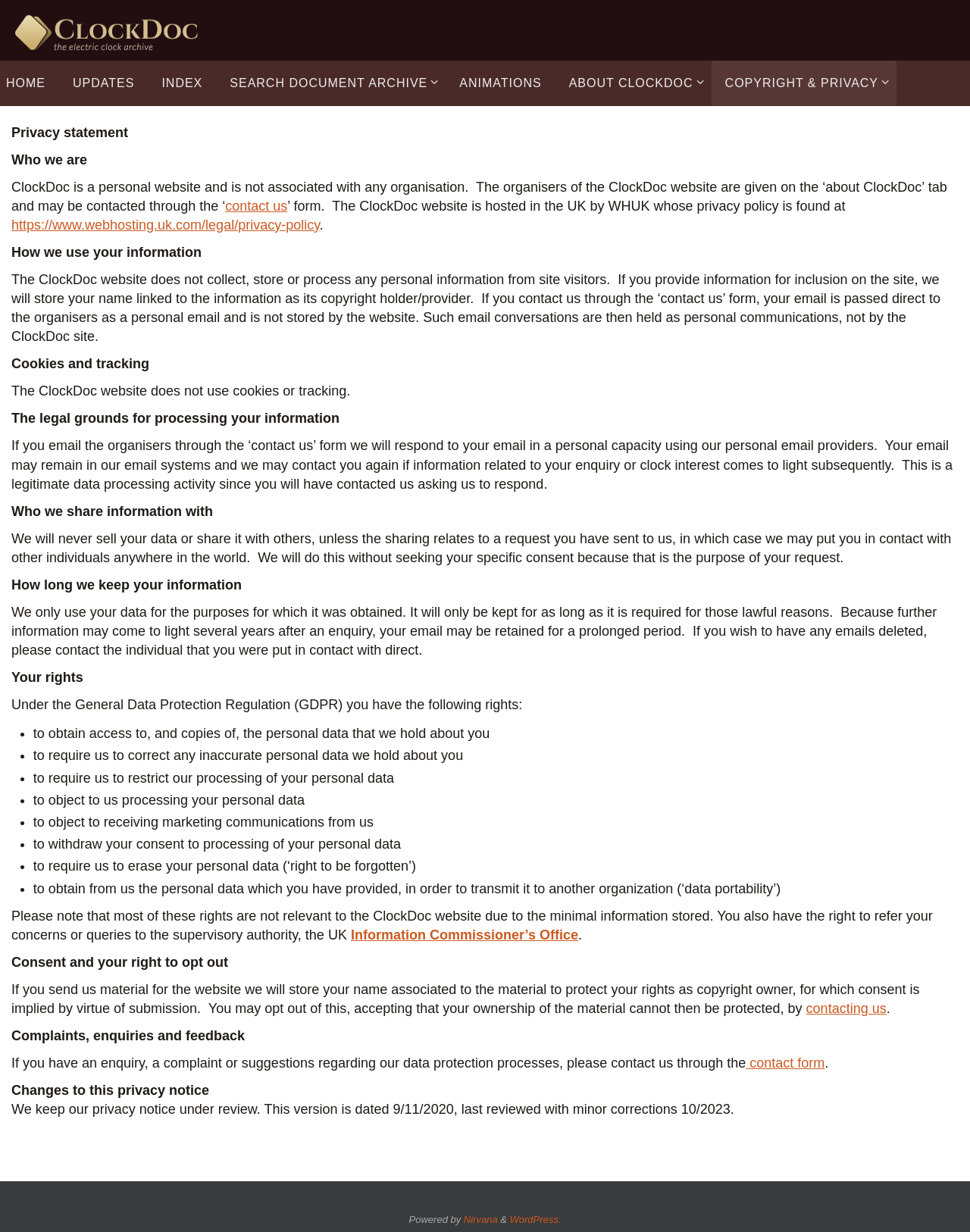Please specify the bounding box coordinates of the clickable region to carry out the following instruction: "Click on the 'ABOUT CLOCKDOC' link". The coordinates should be four float numbers between 0 and 1, in the format [left, top, right, bottom].

[0.572, 0.049, 0.733, 0.086]